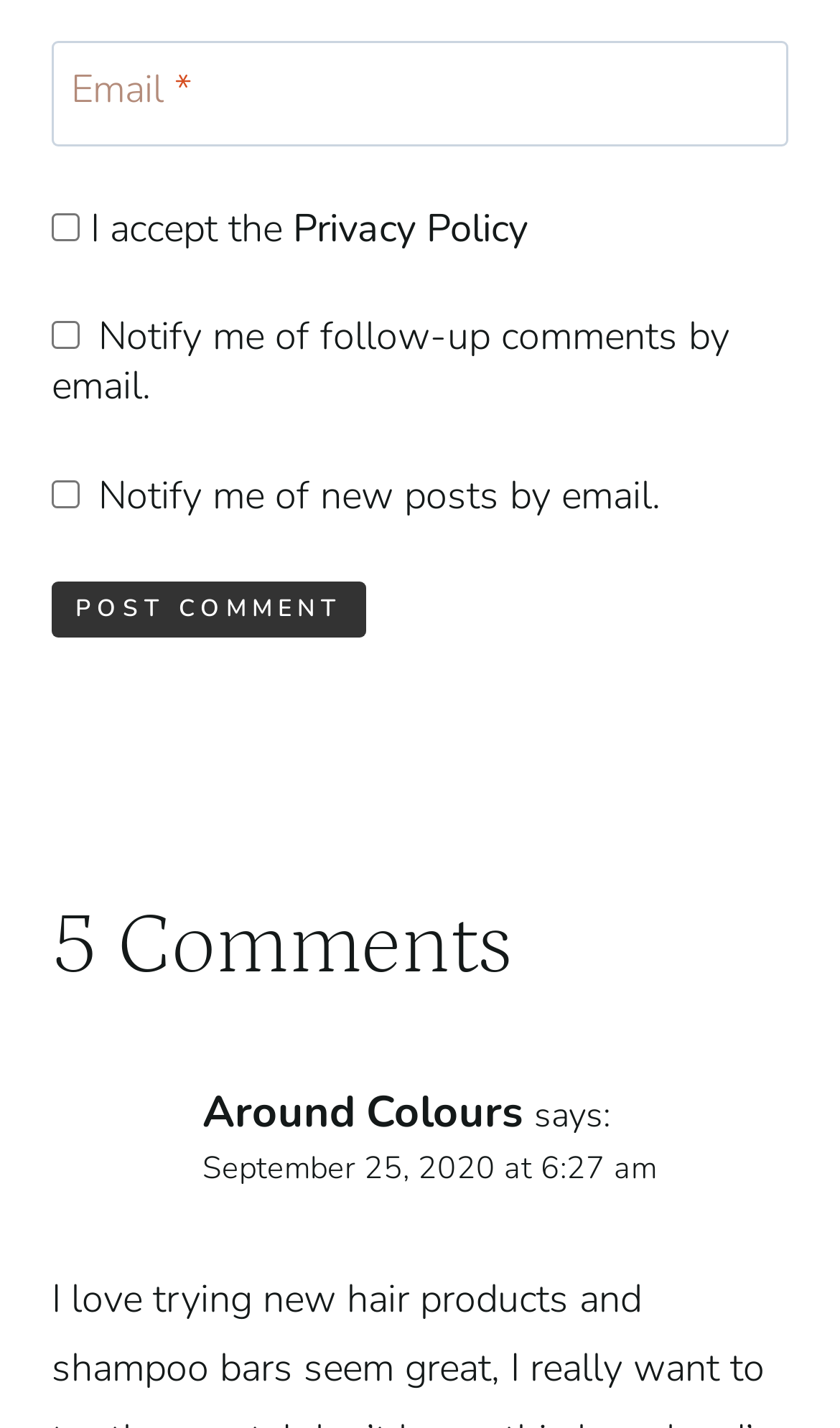Determine the bounding box coordinates of the element that should be clicked to execute the following command: "Check for follow-up comments".

[0.062, 0.225, 0.095, 0.244]